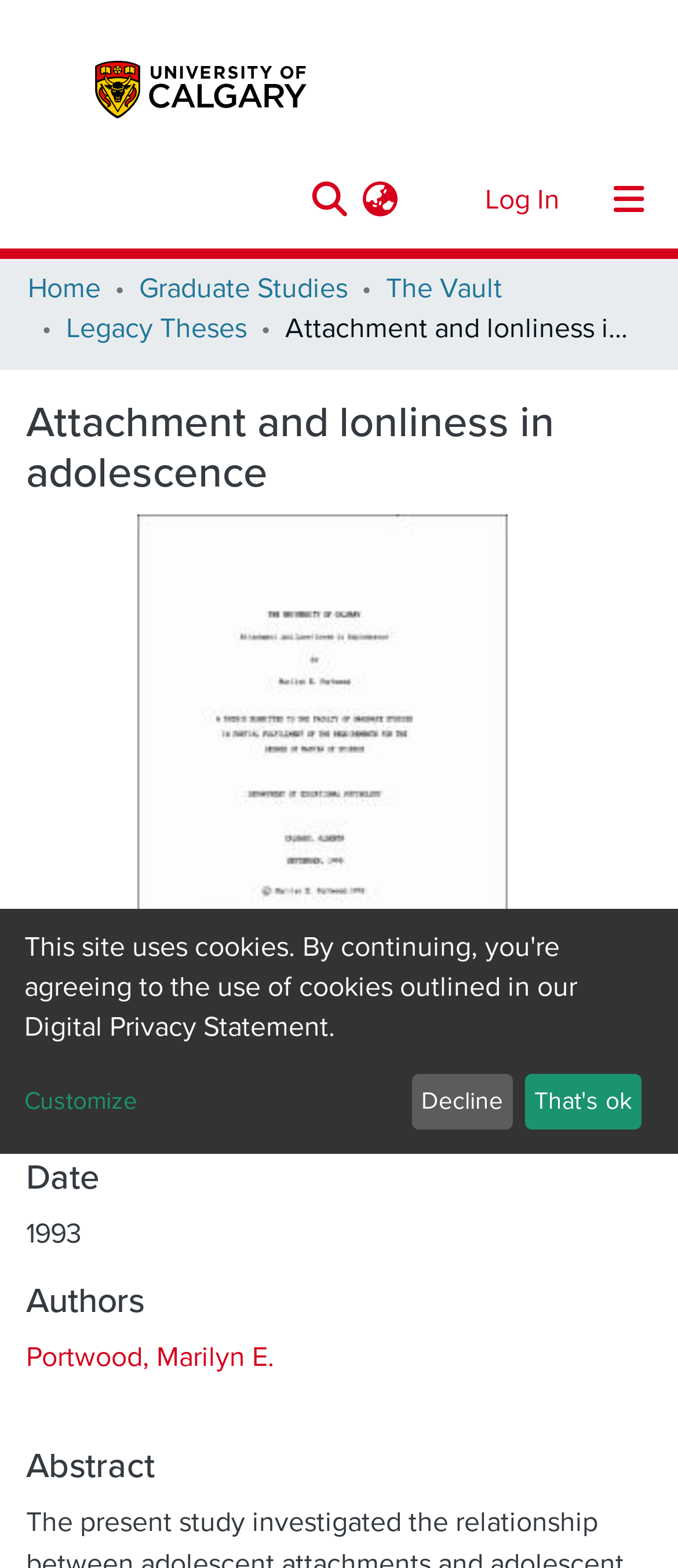What is the name of the repository? Examine the screenshot and reply using just one word or a brief phrase.

PRISM